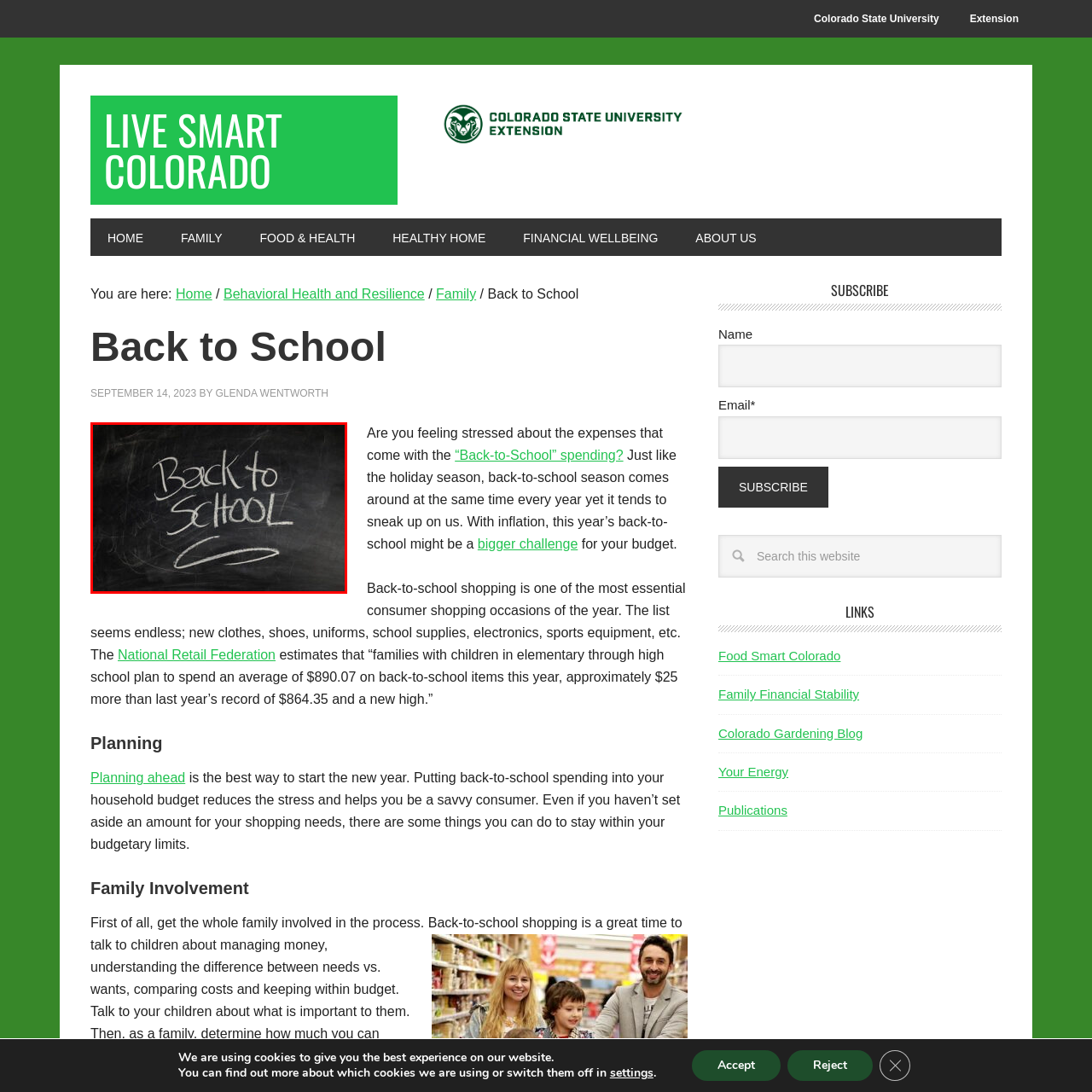What is the tone of the lettering on the chalkboard?
Observe the section of the image outlined in red and answer concisely with a single word or phrase.

Playful yet clear